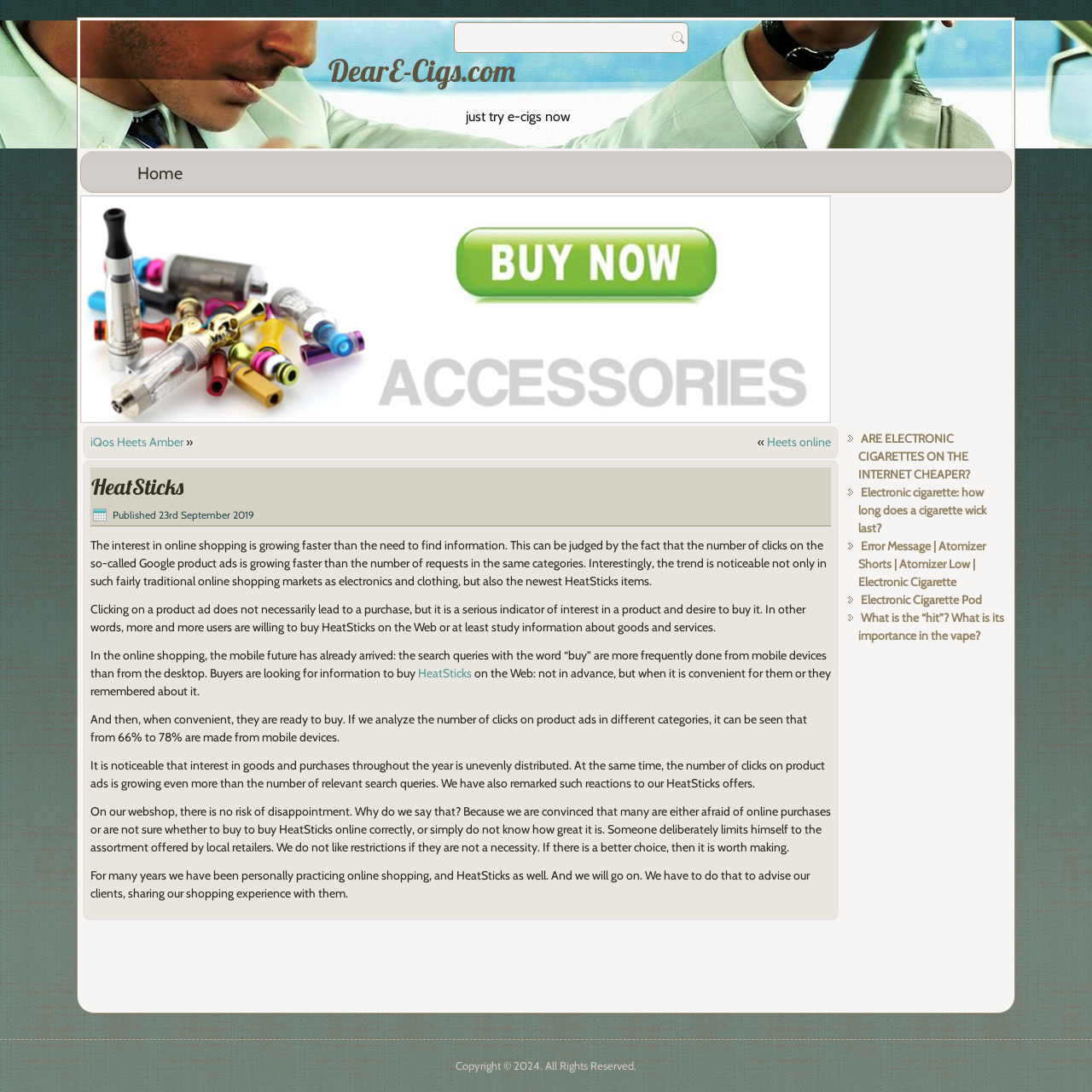Please identify the bounding box coordinates of where to click in order to follow the instruction: "Go to the next letter".

None